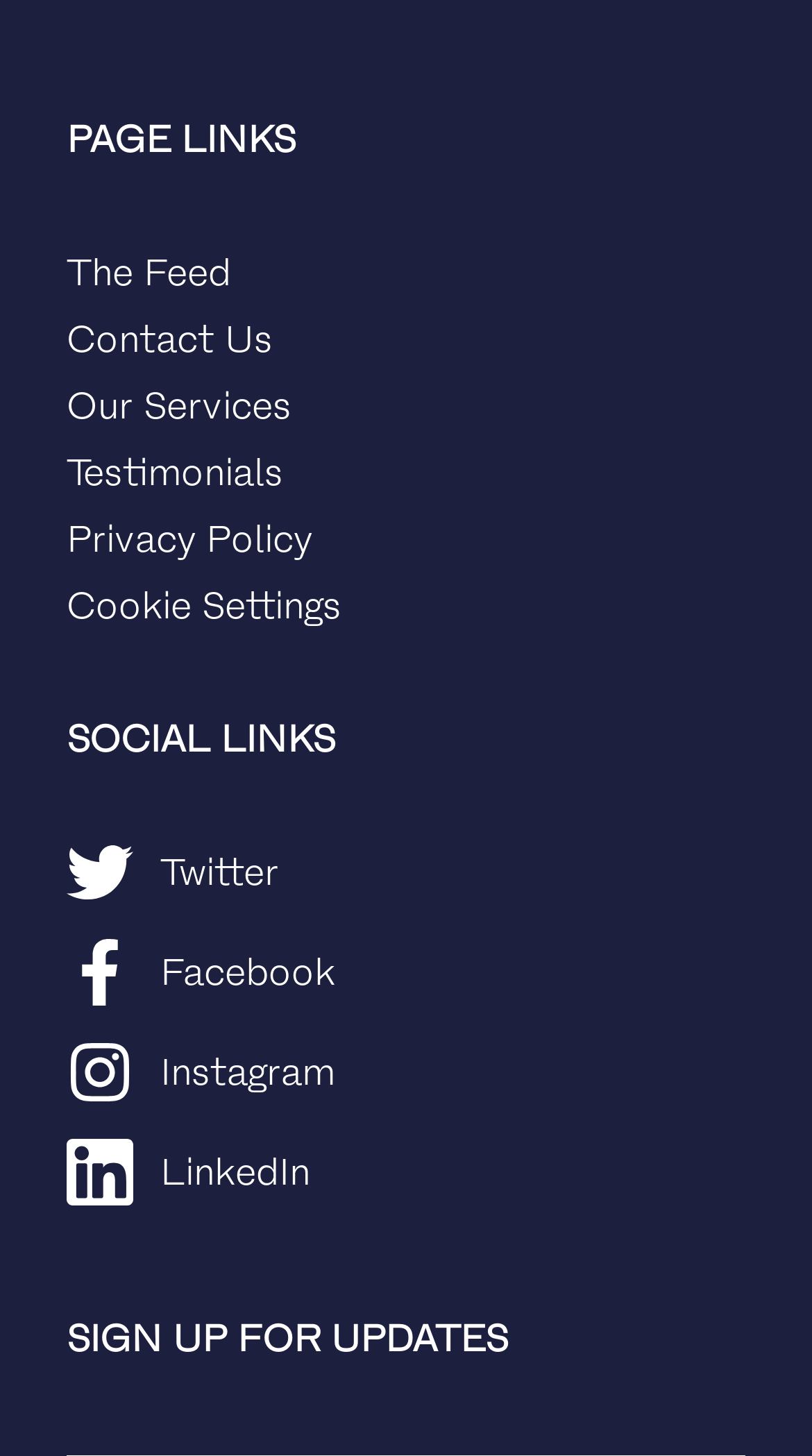Respond concisely with one word or phrase to the following query:
How many headings are there on the webpage?

3